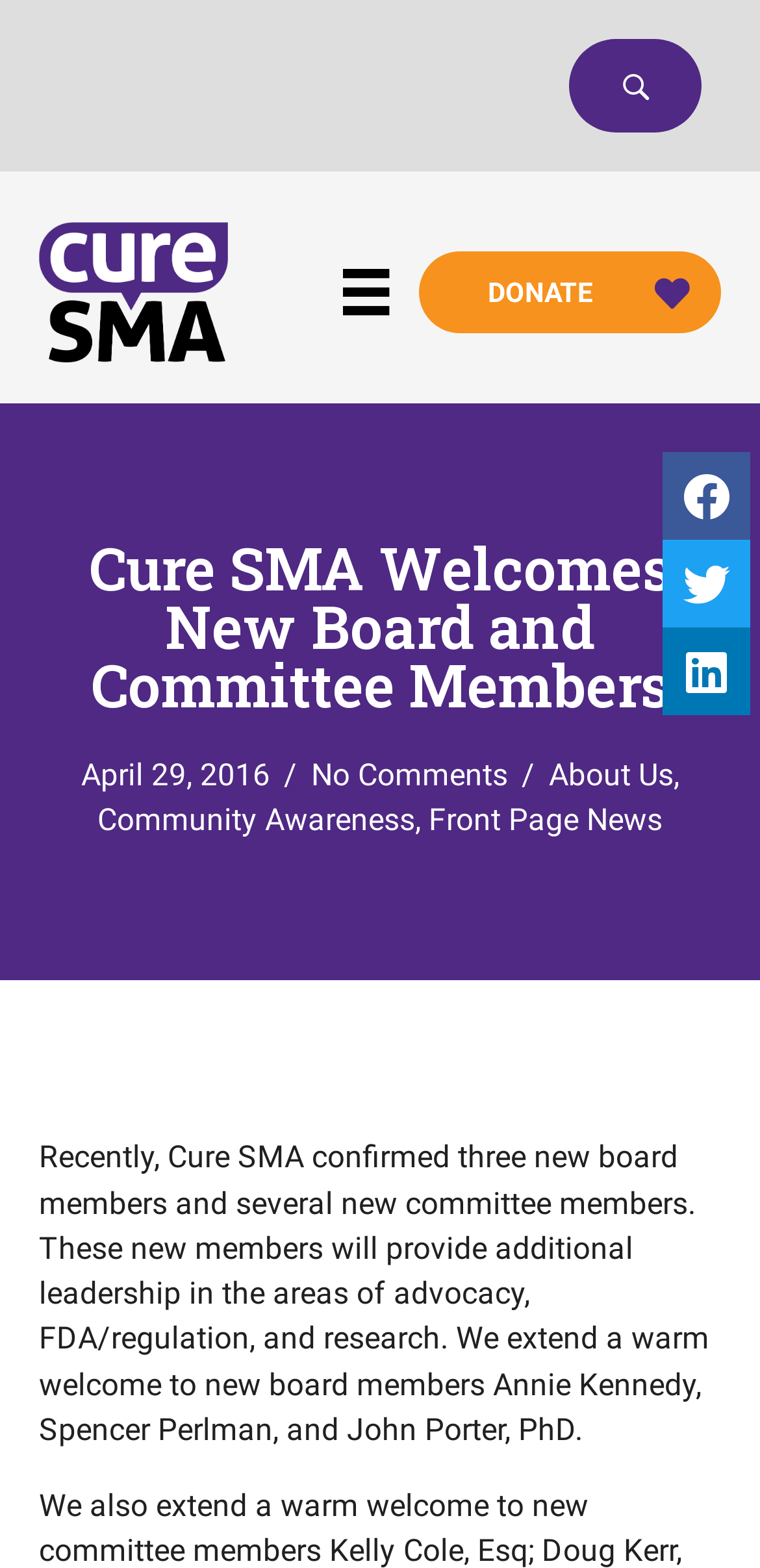Review the image closely and give a comprehensive answer to the question: What is the name of the organization?

The name of the organization can be determined by looking at the logo image with the text 'Cure_Logos_Facebook_1200x630_Logo-Only' and the heading 'Cure SMA Welcomes New Board and Committee Members'.